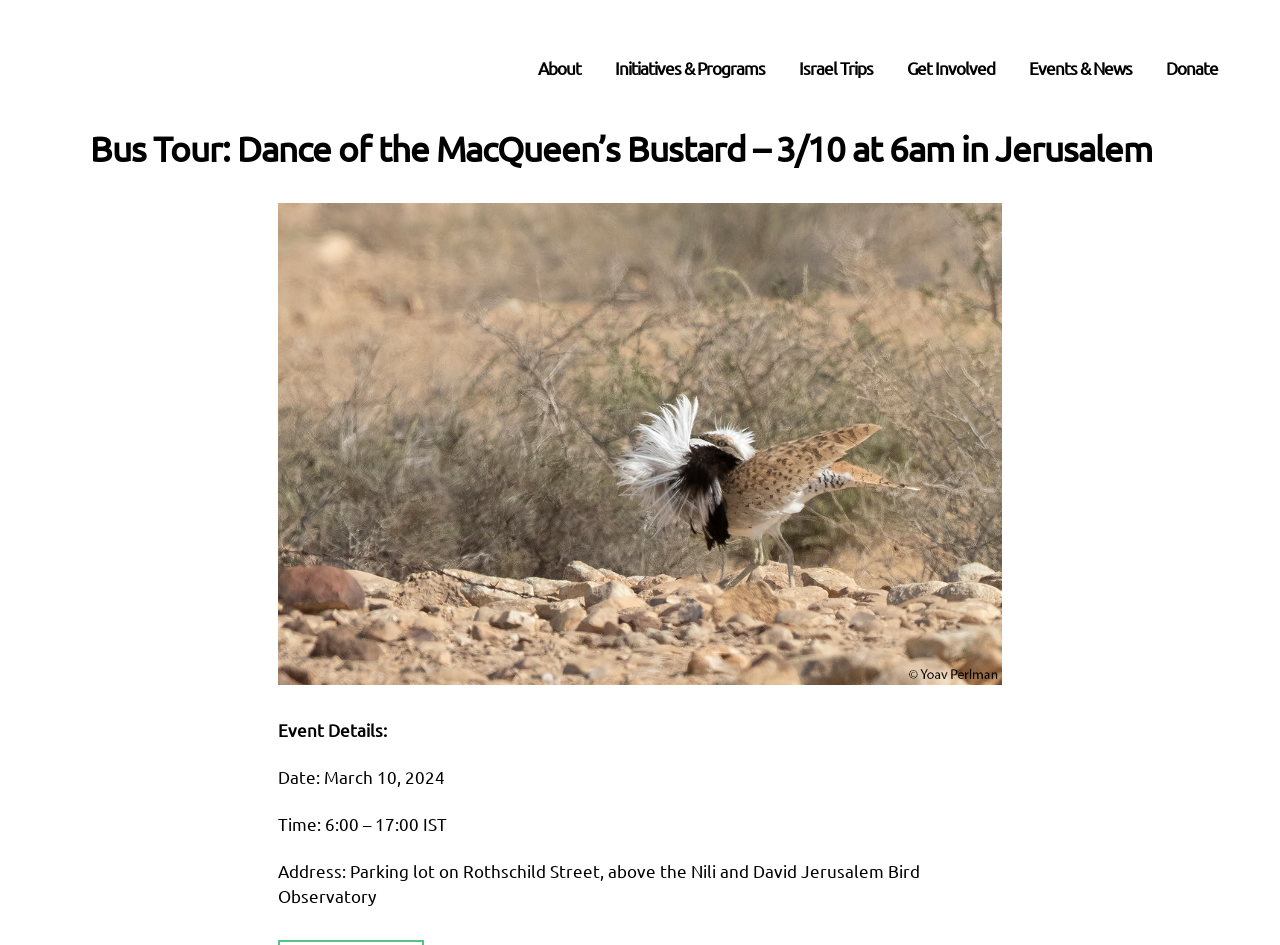Provide a one-word or short-phrase answer to the question:
What is the address of the event?

Parking lot on Rothschild Street